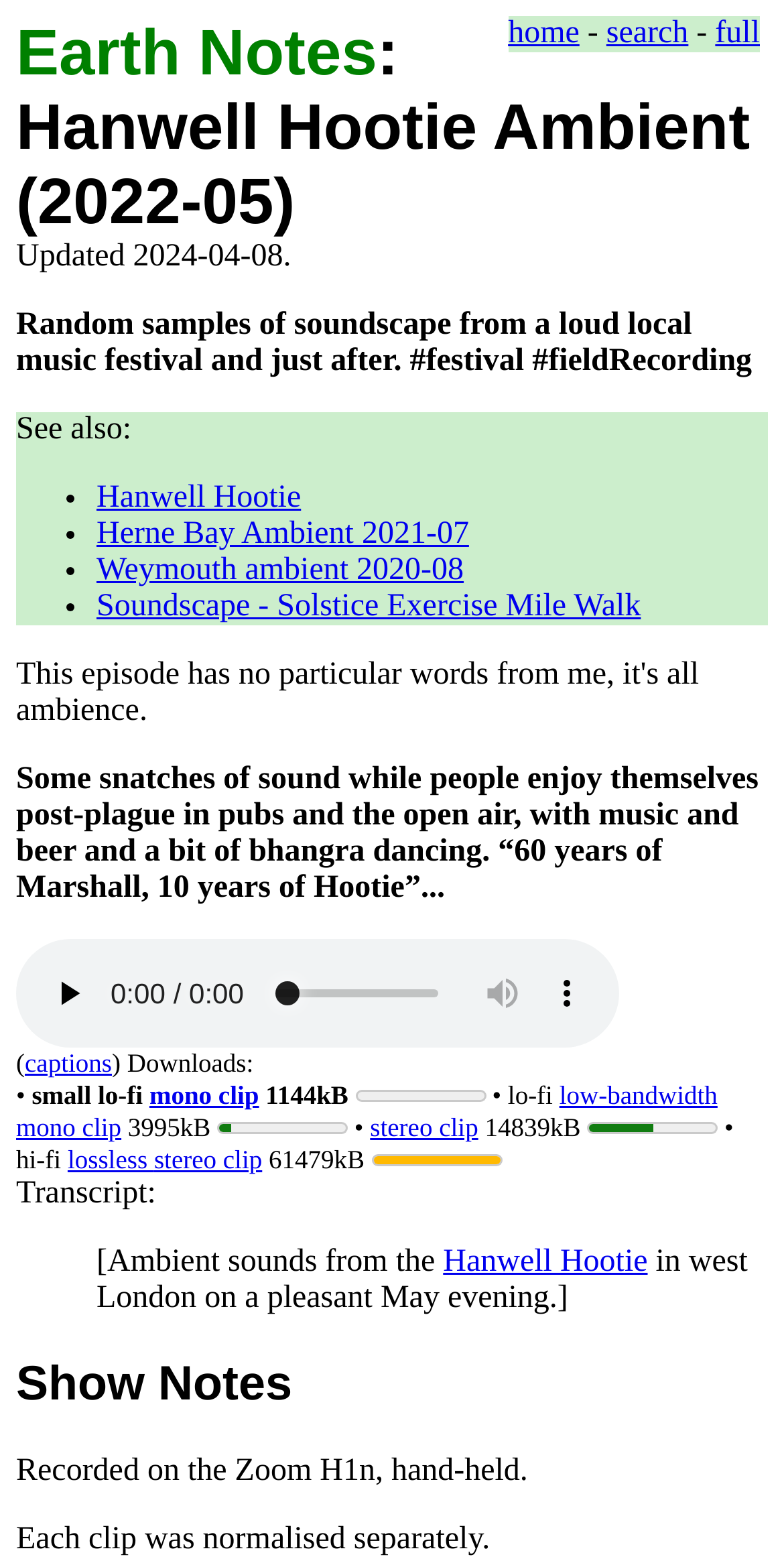Extract the bounding box coordinates for the UI element described by the text: "stereo clip". The coordinates should be in the form of [left, top, right, bottom] with values between 0 and 1.

[0.472, 0.712, 0.61, 0.732]